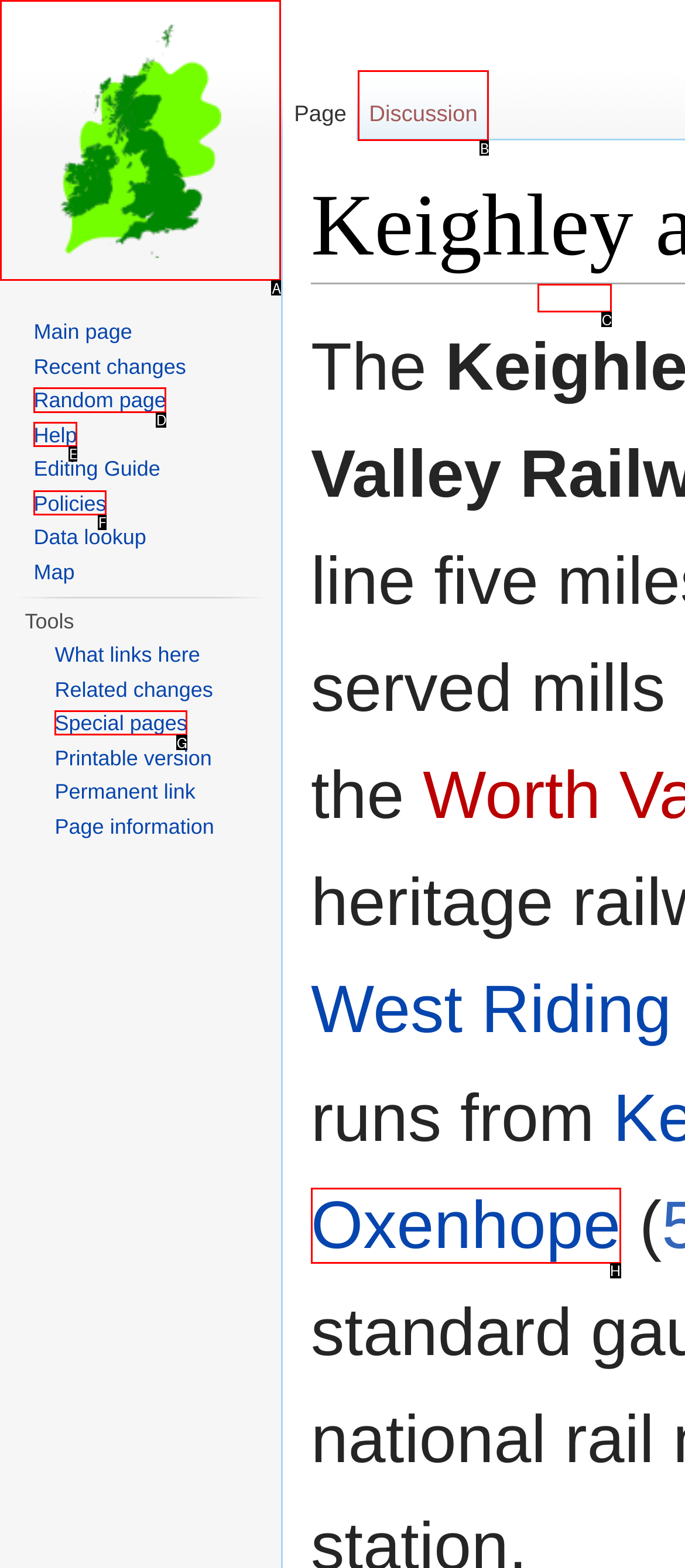Select the correct option from the given choices to perform this task: Visit the main page. Provide the letter of that option.

A